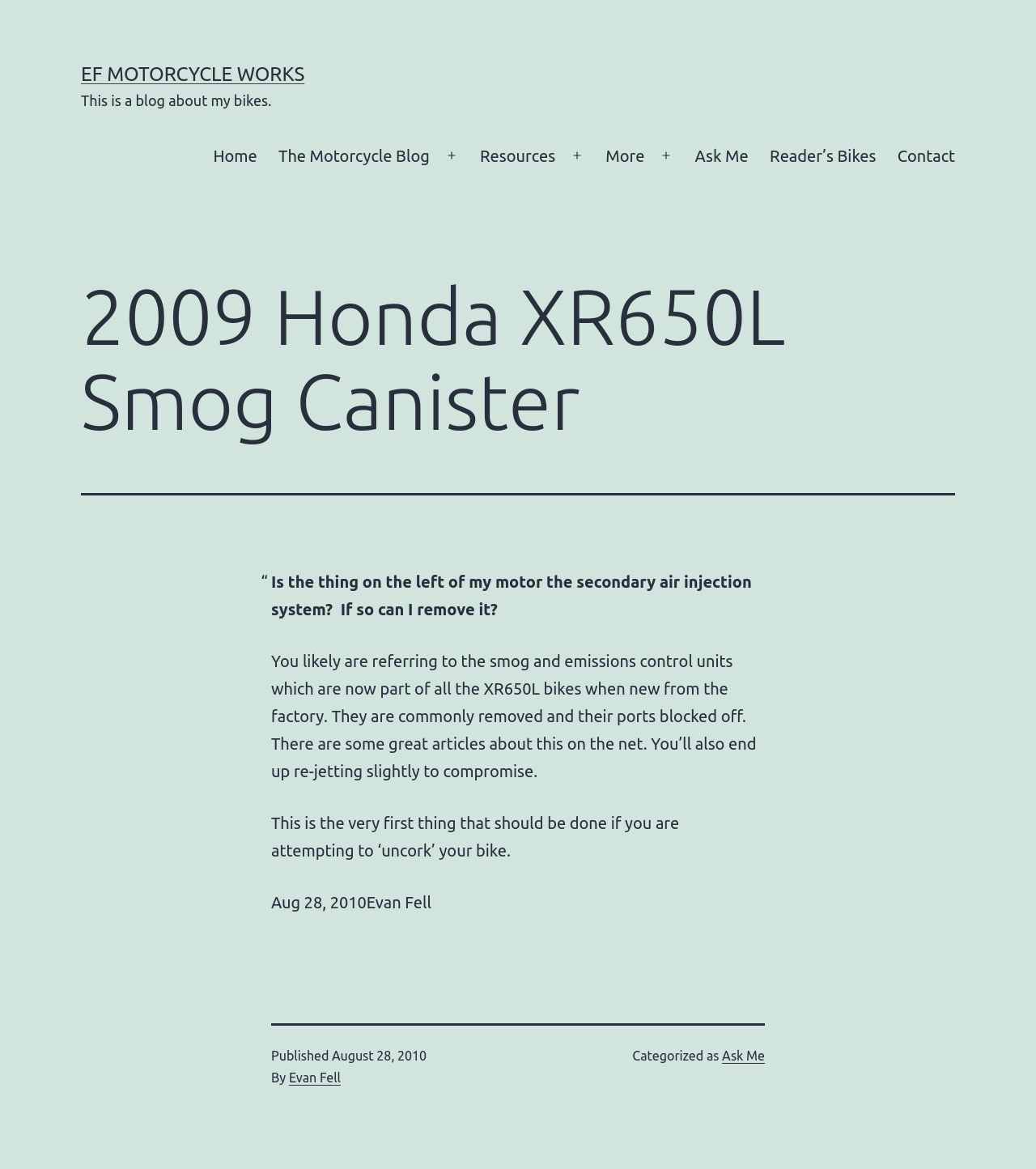Given the description: "EF Motorcycle Works", determine the bounding box coordinates of the UI element. The coordinates should be formatted as four float numbers between 0 and 1, [left, top, right, bottom].

[0.078, 0.054, 0.294, 0.073]